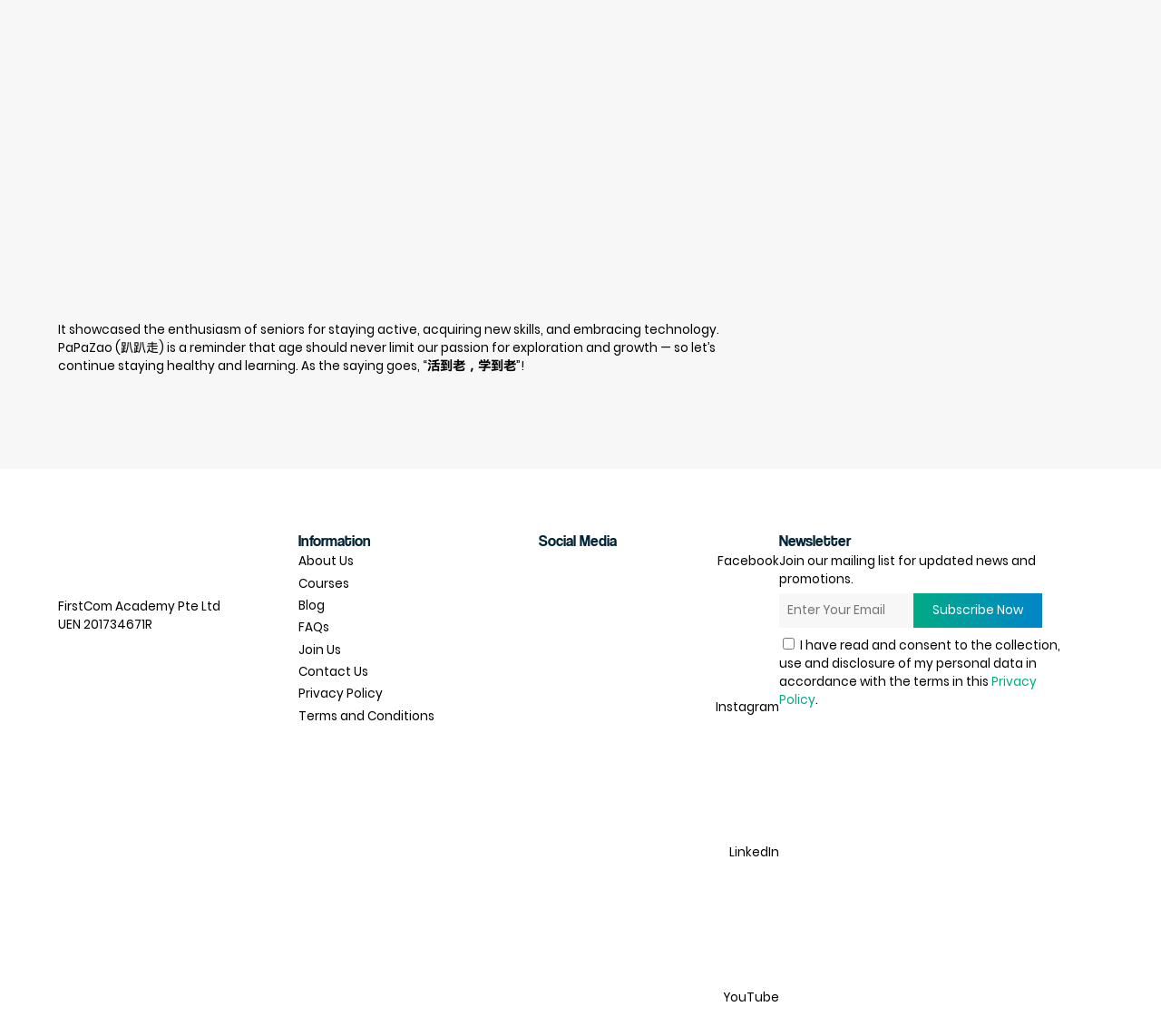Using details from the image, please answer the following question comprehensively:
What is the name of the academy?

The name of the academy can be found in the top-left section of the webpage, where it is written as 'FirstCom Academy Pte Ltd' with 'UEN 201734671R' below it.